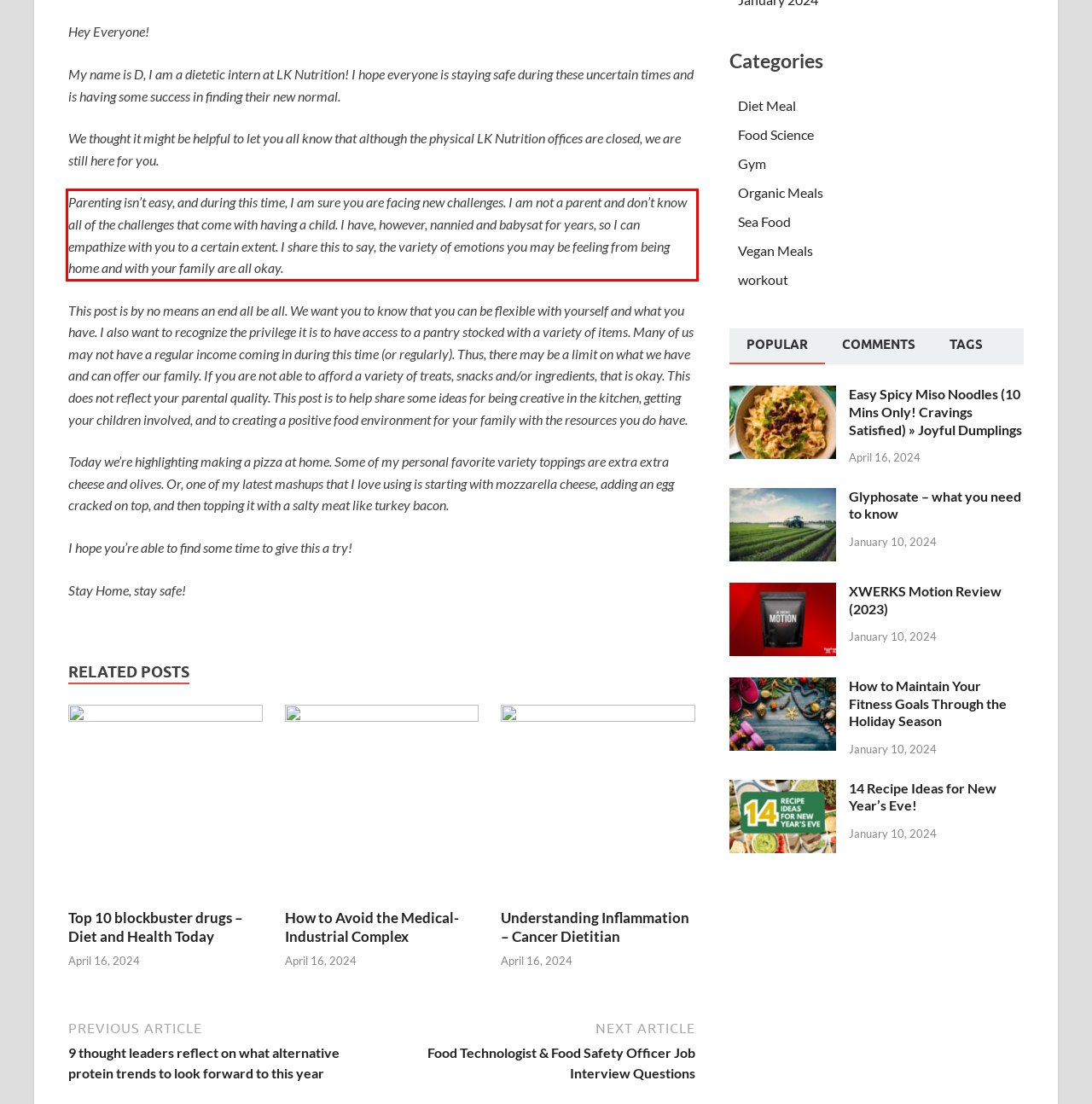You are provided with a screenshot of a webpage that includes a red bounding box. Extract and generate the text content found within the red bounding box.

Parenting isn’t easy, and during this time, I am sure you are facing new challenges. I am not a parent and don’t know all of the challenges that come with having a child. I have, however, nannied and babysat for years, so I can empathize with you to a certain extent. I share this to say, the variety of emotions you may be feeling from being home and with your family are all okay.